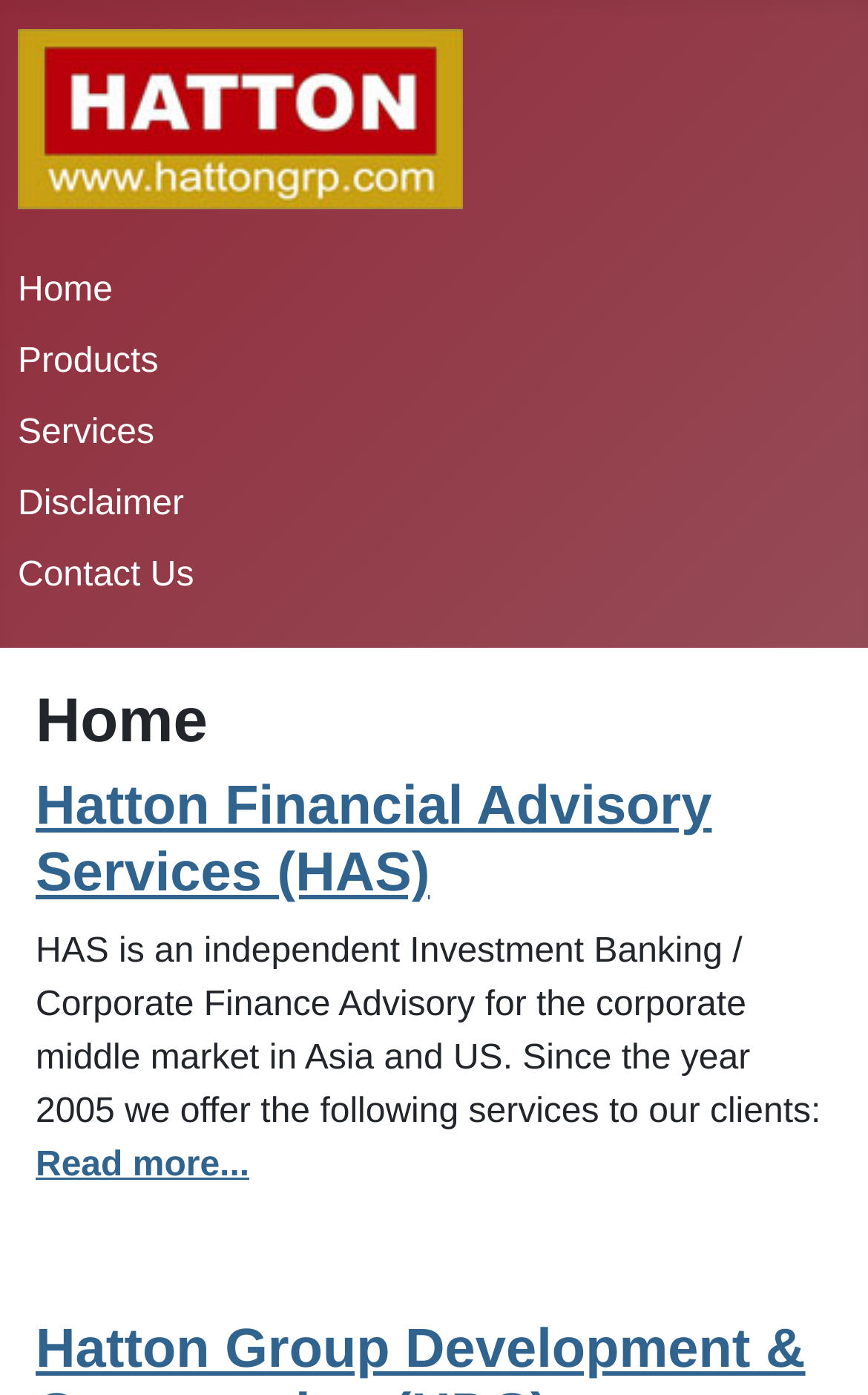Please find the bounding box coordinates (top-left x, top-left y, bottom-right x, bottom-right y) in the screenshot for the UI element described as follows: Hatton Financial Advisory Services (HAS)

[0.041, 0.558, 0.82, 0.648]